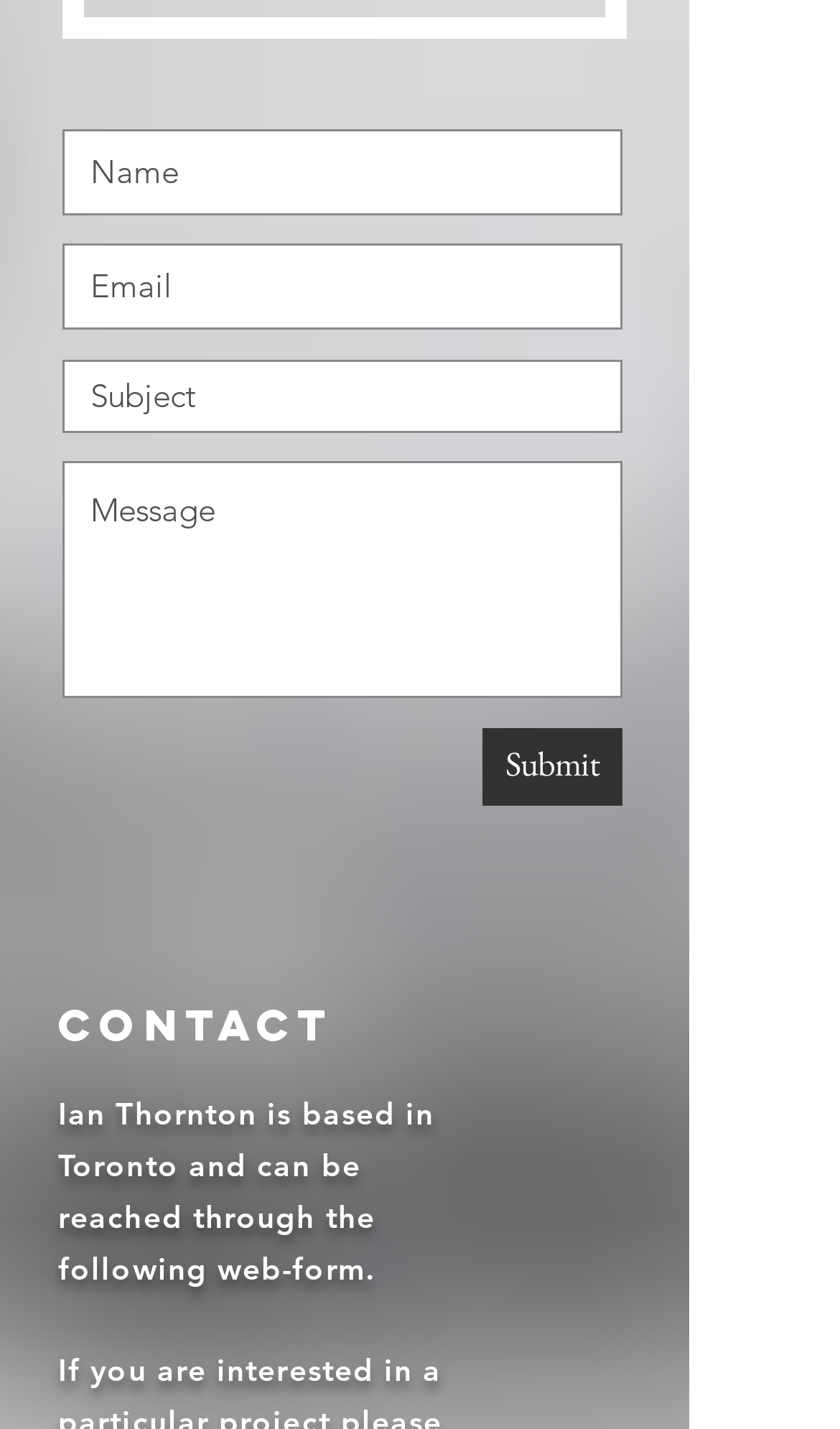Respond to the question below with a single word or phrase:
How many textboxes are required on this form?

2